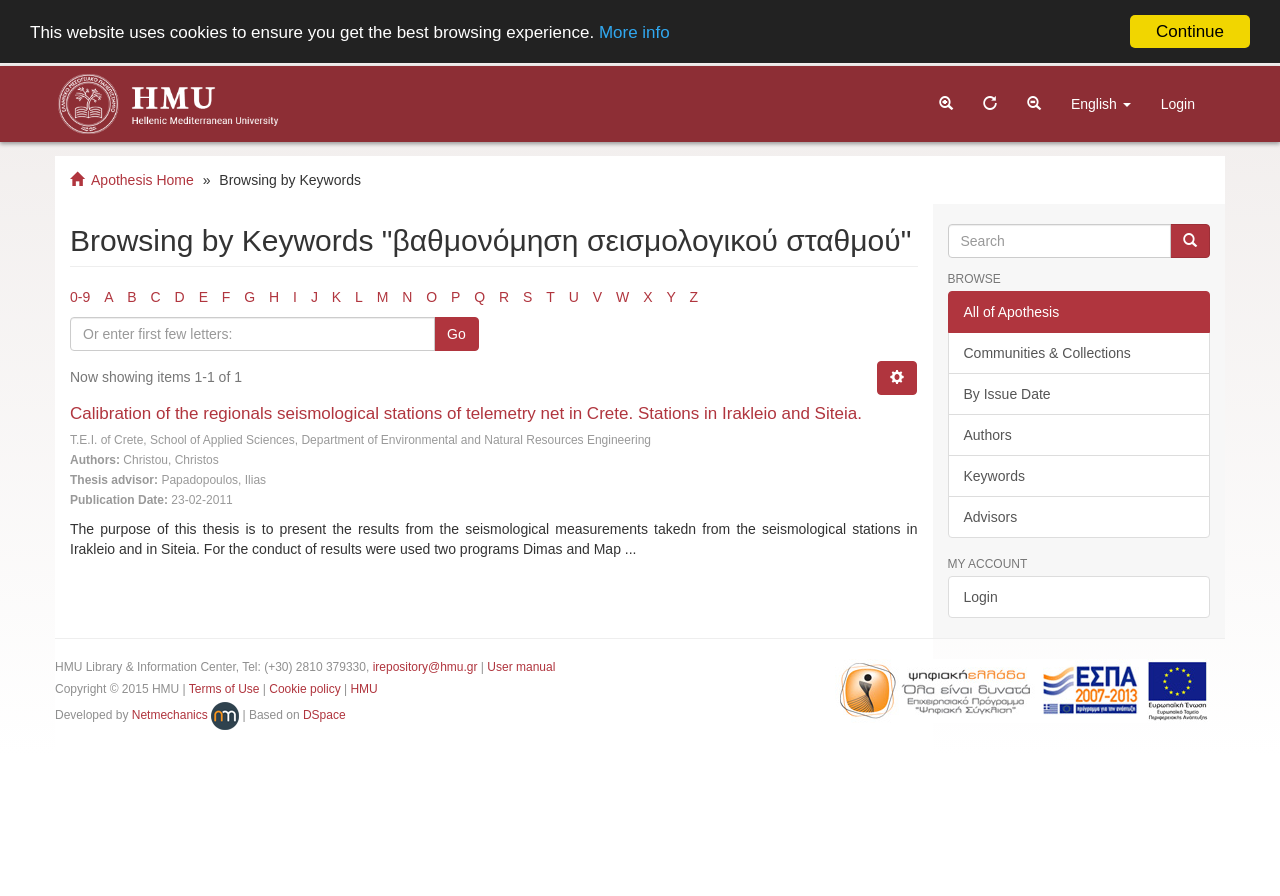Select the bounding box coordinates of the element I need to click to carry out the following instruction: "Login to the system".

[0.895, 0.074, 0.945, 0.158]